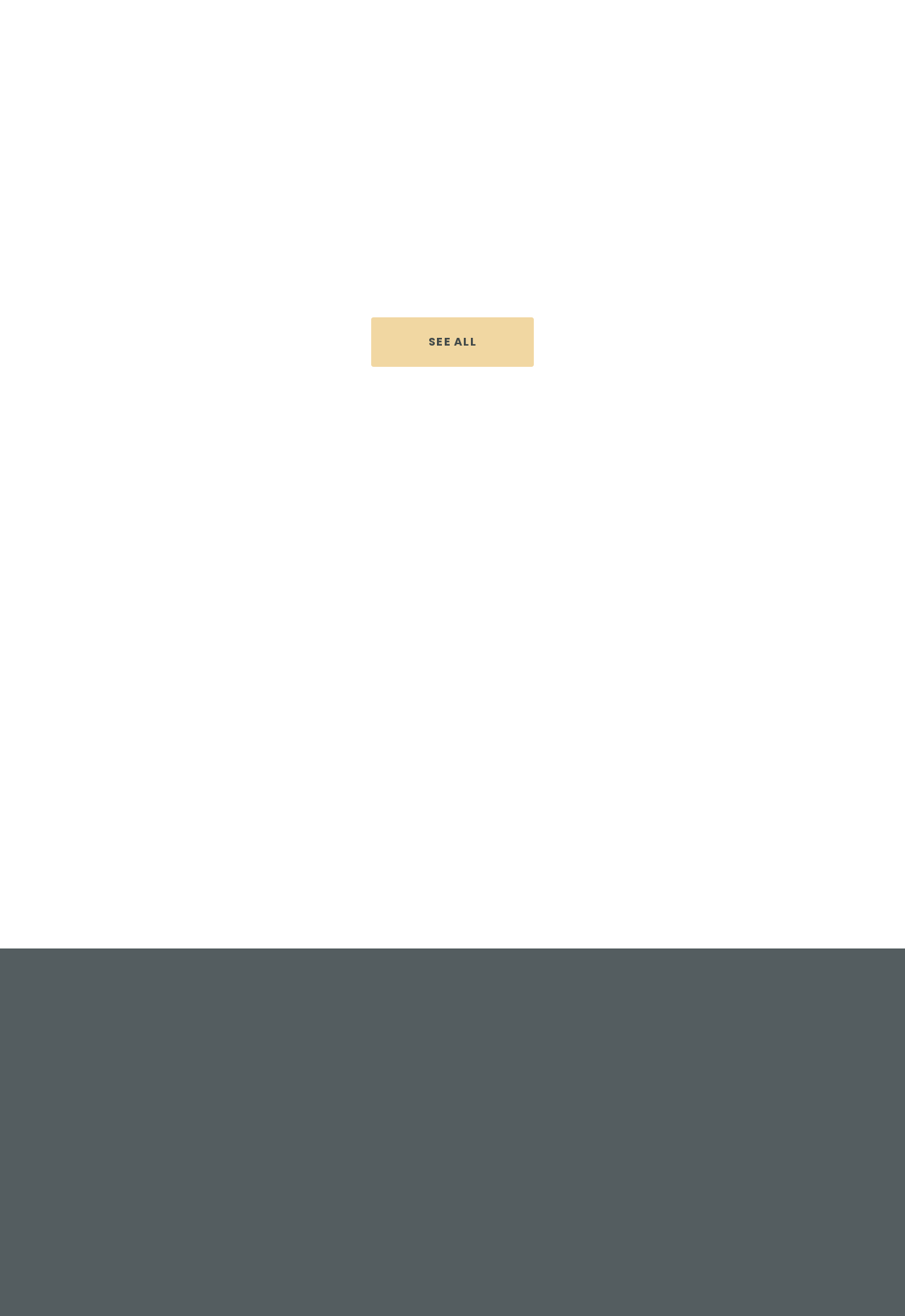Locate the bounding box coordinates of the clickable part needed for the task: "View MAX IV driven Clutch RED Spring details".

None